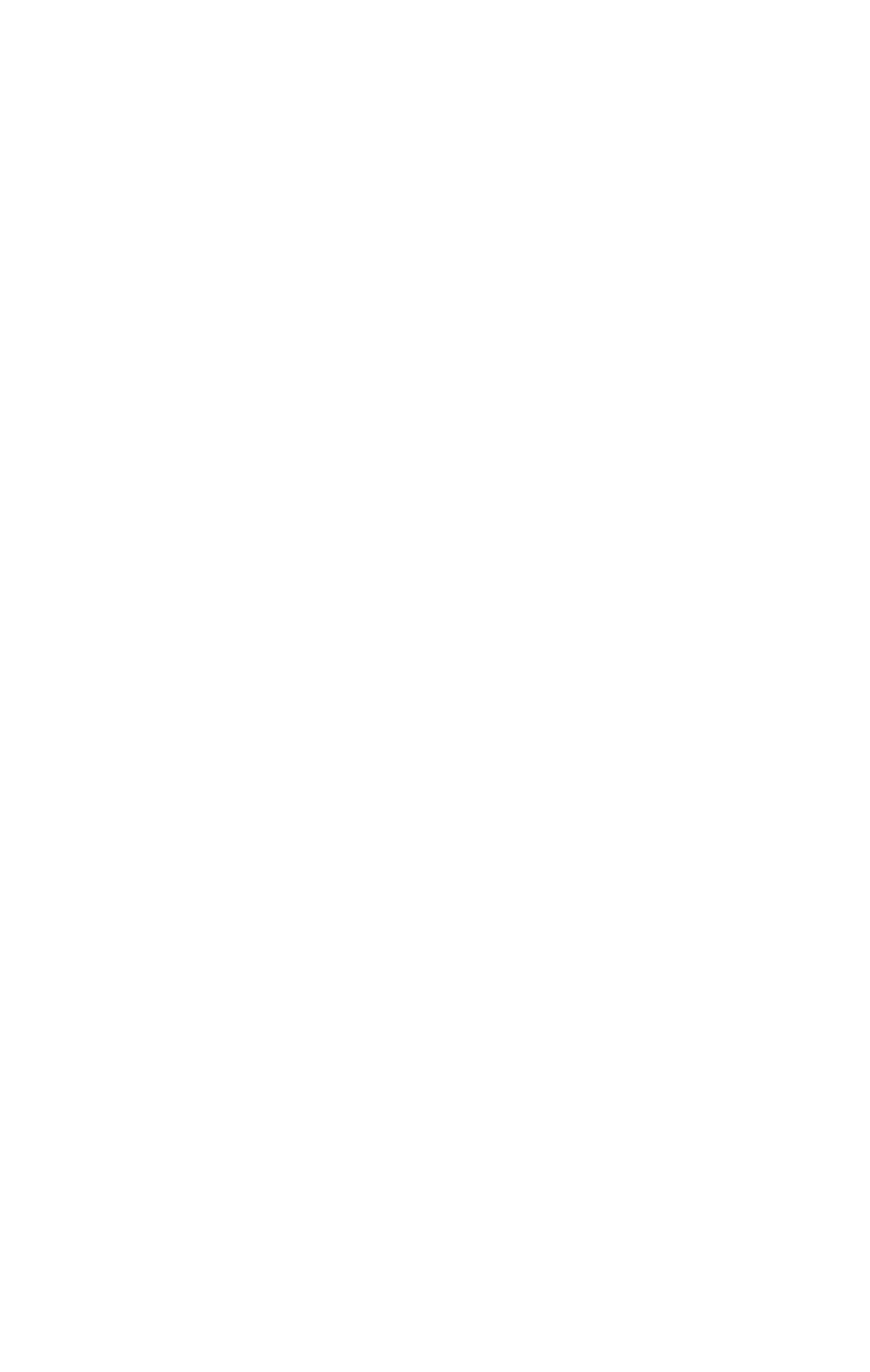Determine the bounding box for the UI element that matches this description: "Quality".

[0.077, 0.141, 0.2, 0.172]